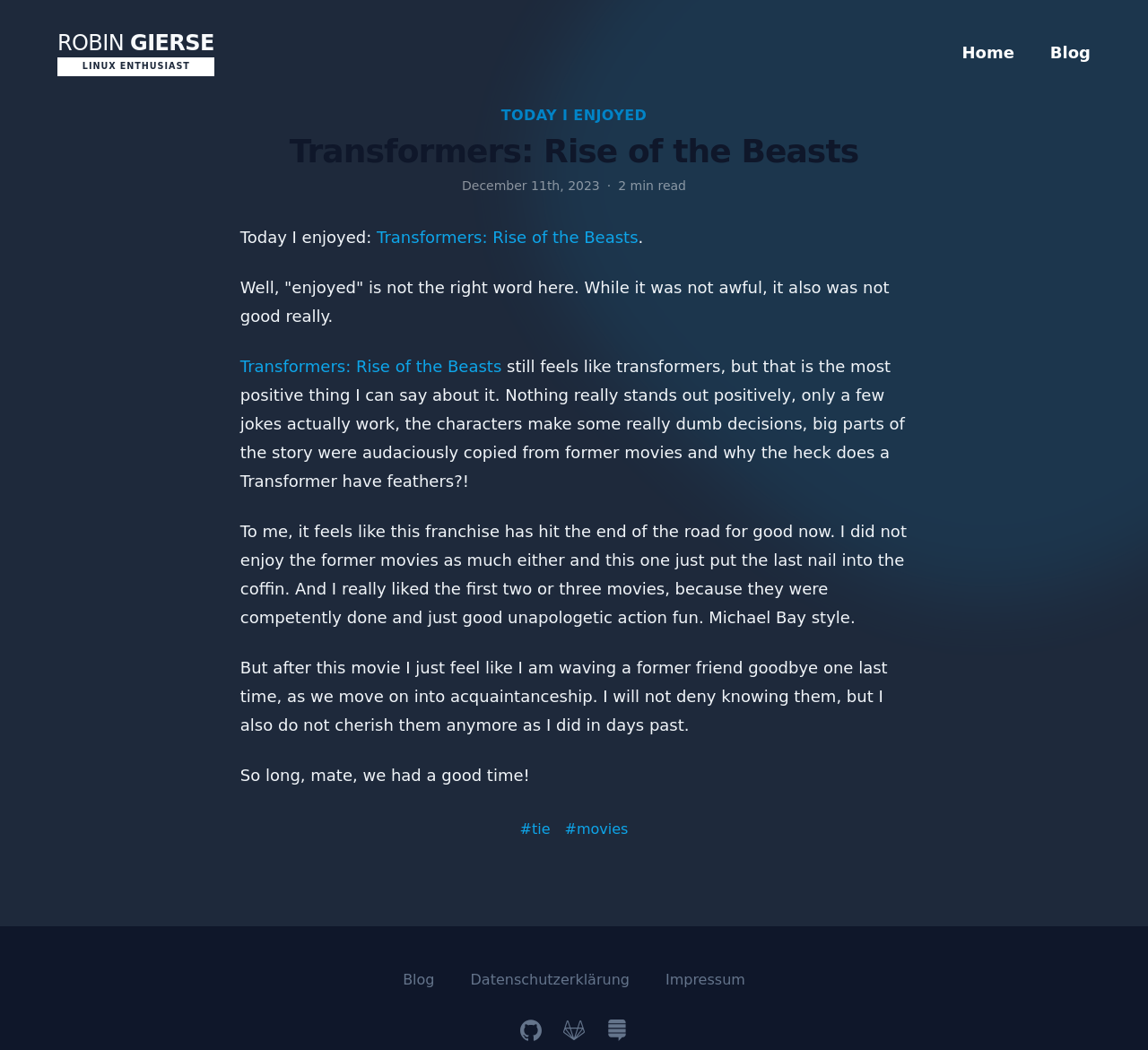Please provide the bounding box coordinates for the element that needs to be clicked to perform the instruction: "View footer links". The coordinates must consist of four float numbers between 0 and 1, formatted as [left, top, right, bottom].

[0.009, 0.916, 0.991, 0.951]